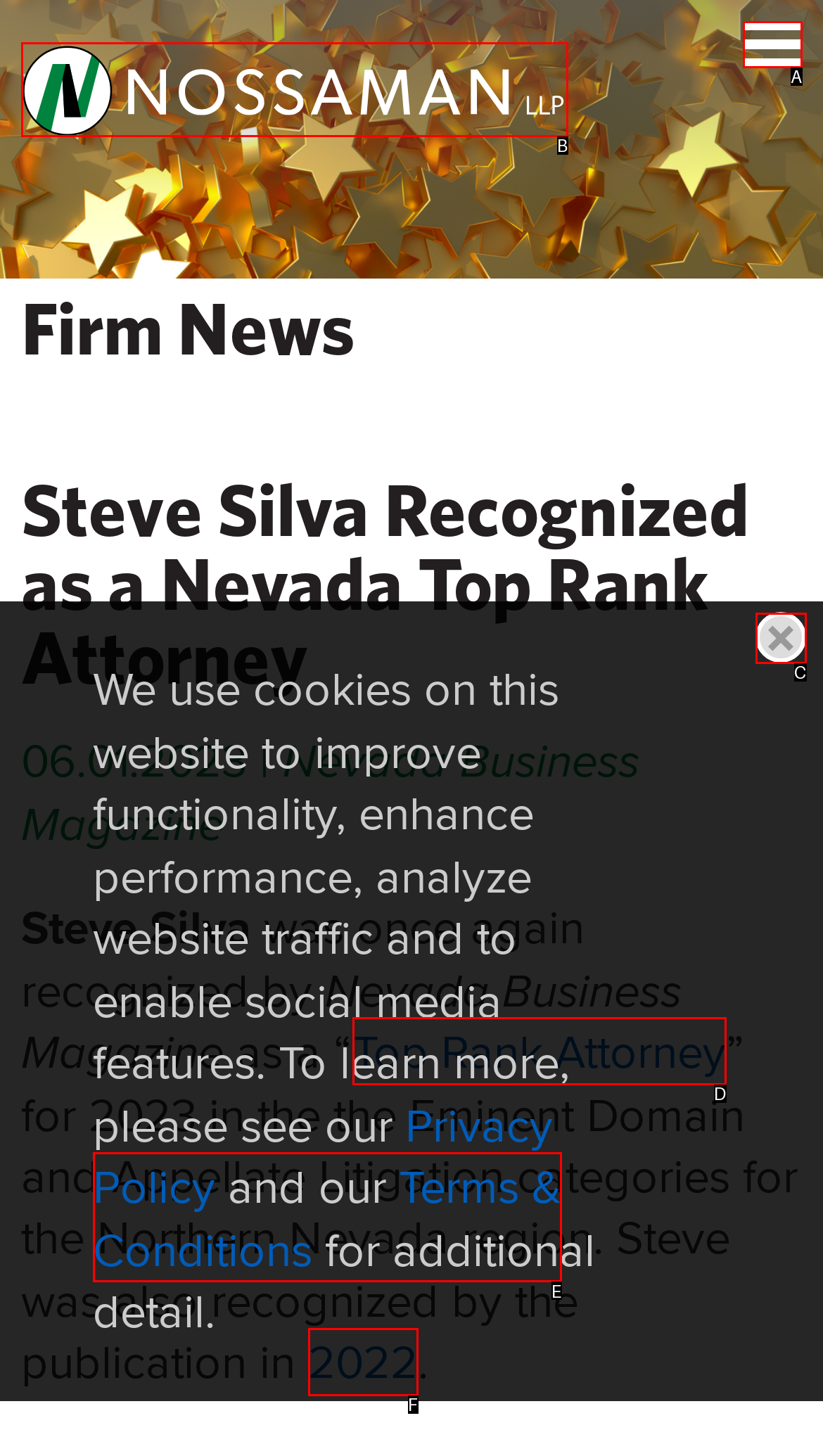From the choices provided, which HTML element best fits the description: Close? Answer with the appropriate letter.

C